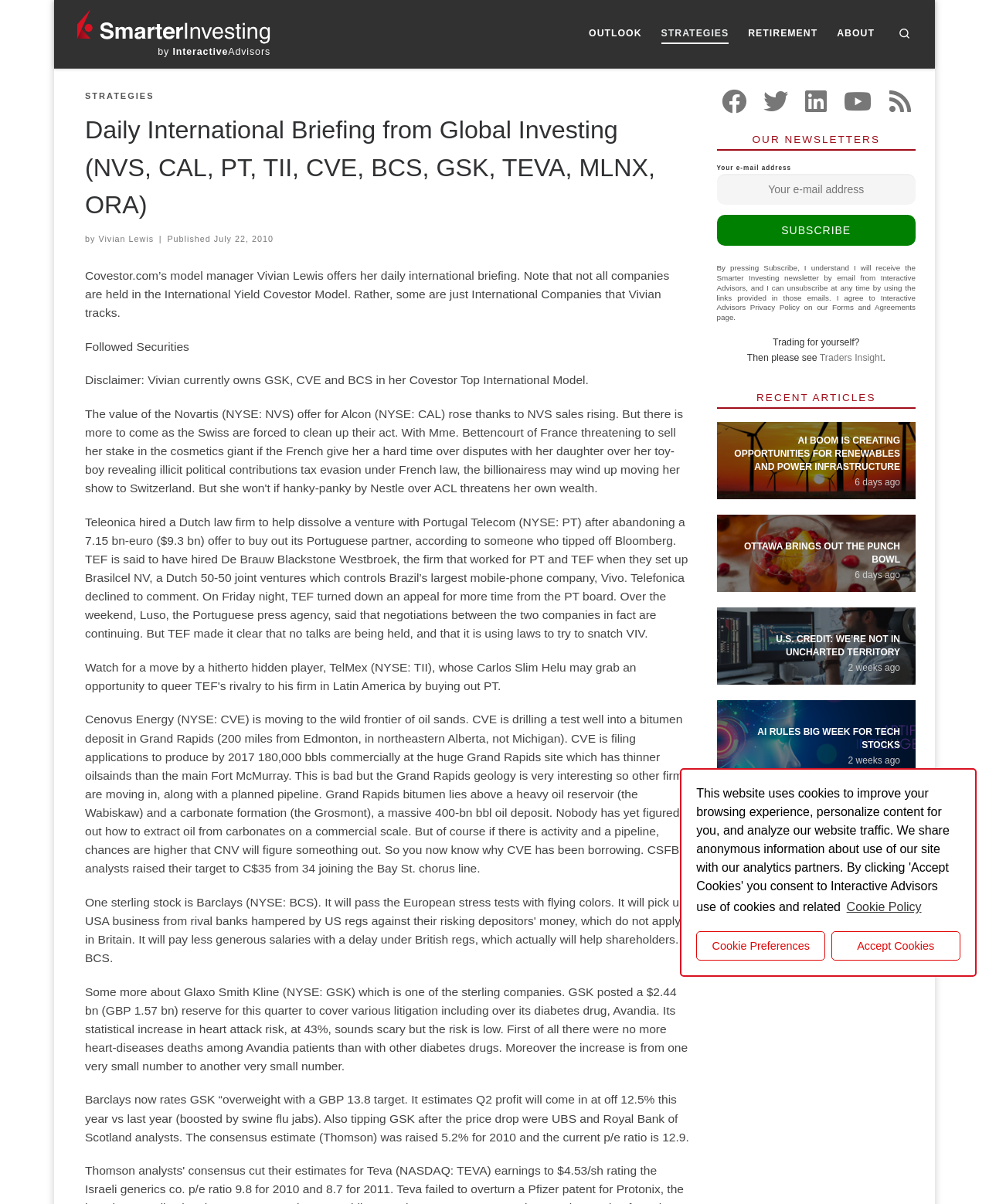Use a single word or phrase to answer the question:
What is the name of the company mentioned in the article about oil sands?

Cenovus Energy